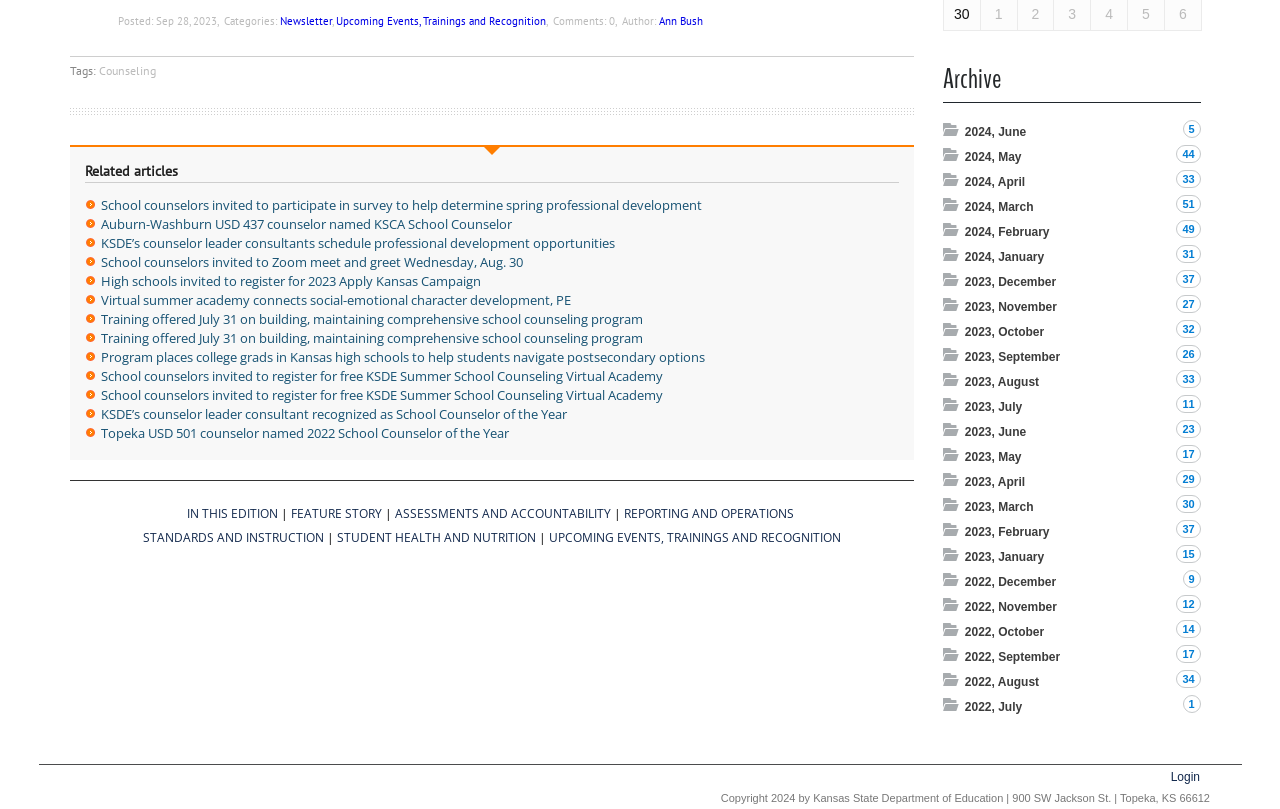How many related articles are listed?
Look at the image and respond with a single word or a short phrase.

9